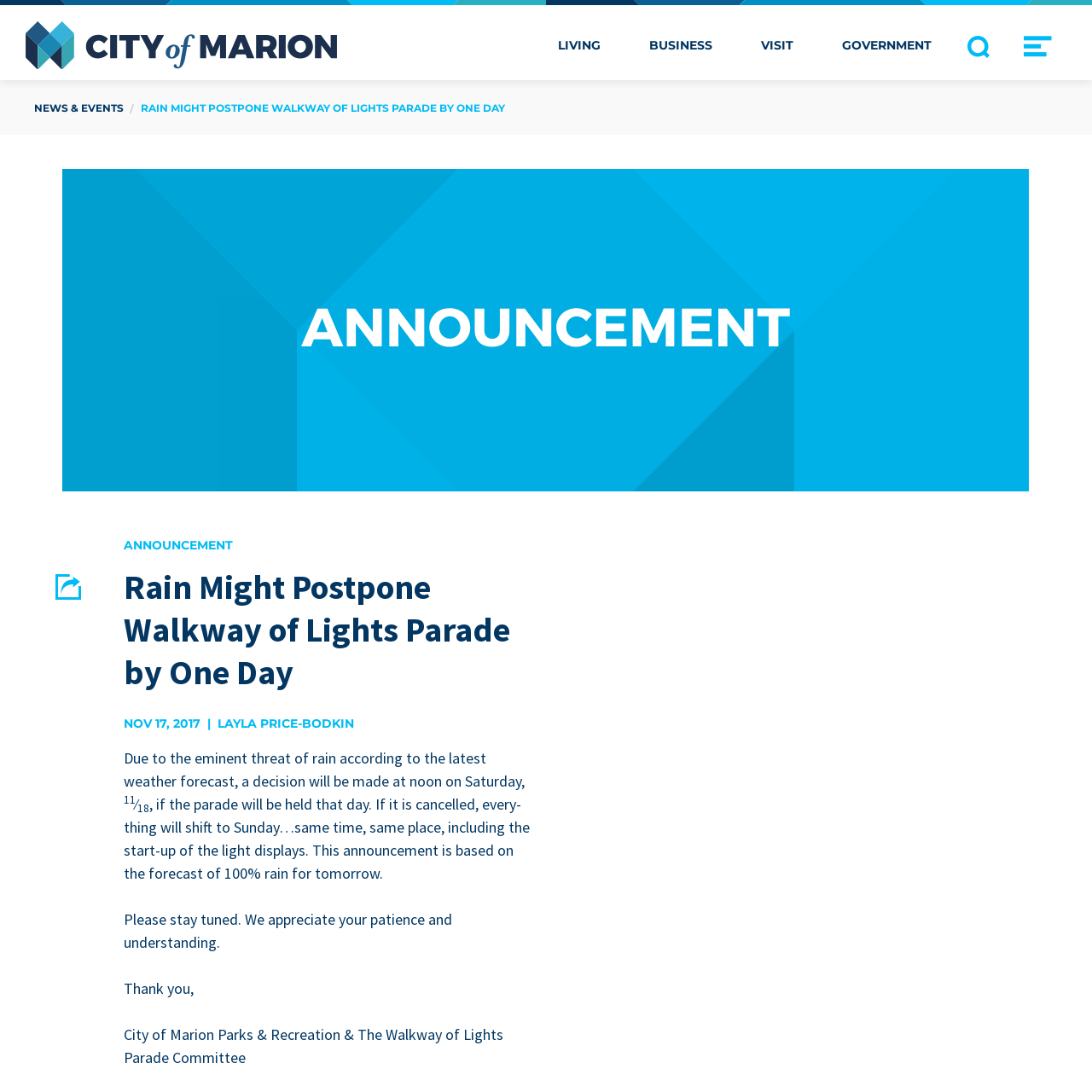Given the description "Business", provide the bounding box coordinates of the corresponding UI element.

[0.574, 0.005, 0.673, 0.073]